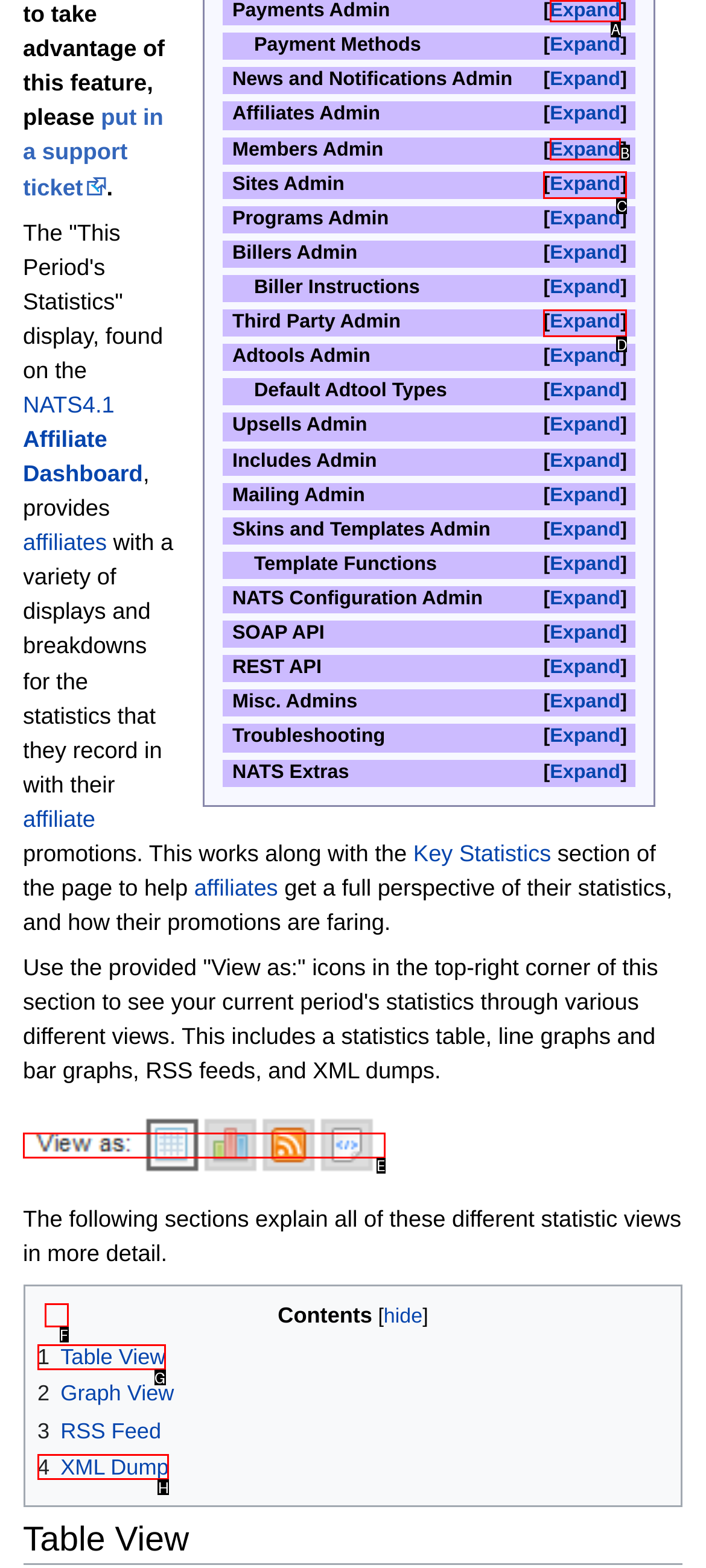Determine the option that best fits the description: 1 Table View
Reply with the letter of the correct option directly.

G